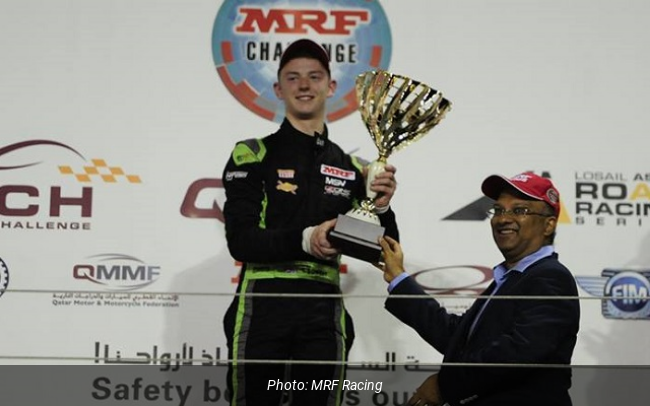Provide a comprehensive description of the image.

In this dynamic moment captured at the 2014-15 MRF Challenge season, British driver Toby Sowery stands proudly atop the podium, holding a gleaming trophy aloft. Dressed in his black racing suit adorned with vibrant green accents and sponsor logos, Sowery exudes triumph after a successful race. Beside him, a representative, likely associated with the event or sponsorship, offers congratulations, showcasing the celebratory atmosphere of motorsport victory. The backdrop features the MRF Challenge logo, emphasizing the significance of the event held at the Losail International Circuit in Qatar. This poignant image not only marks Sowery's achievement but also highlights the spirit of competition in the MRF Challenge series. Photo credit: MRF Racing.